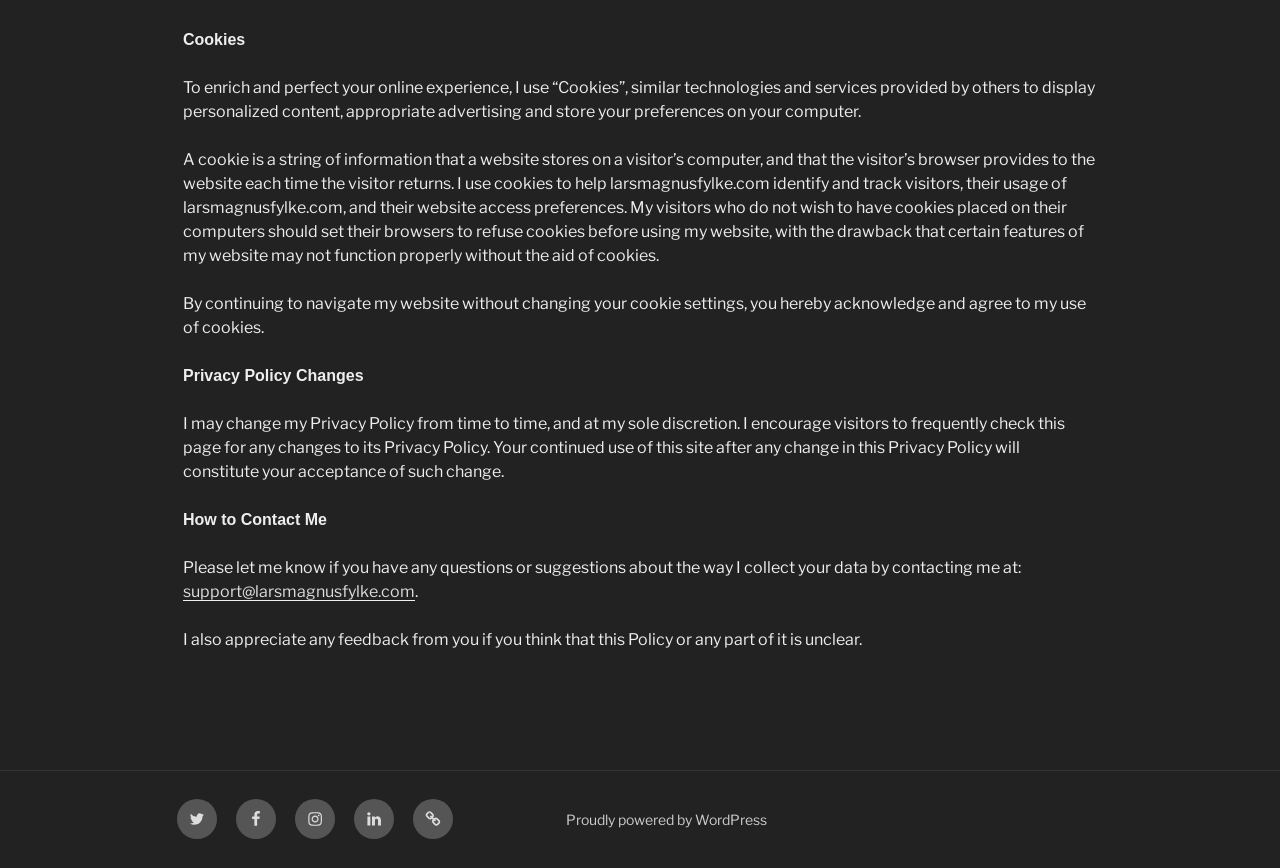How can visitors contact the website owner?
Give a detailed response to the question by analyzing the screenshot.

The webpage provides an email address, support@larsmagnusfylke.com, for visitors to contact the website owner with questions or suggestions about data collection, as stated in the ninth paragraph.